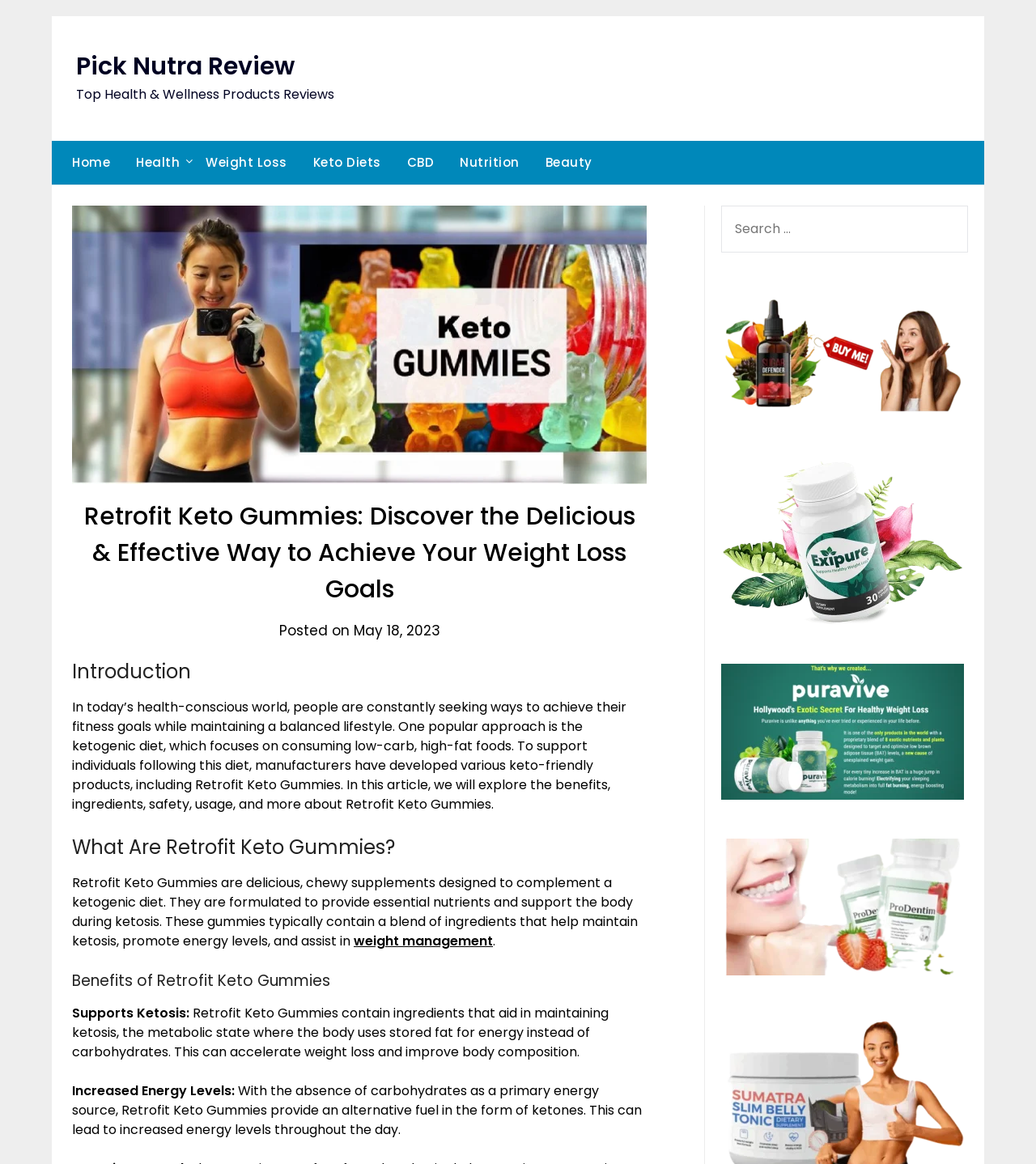What type of diet does Retrofit Keto Gummies support?
Give a thorough and detailed response to the question.

The webpage indicates that Retrofit Keto Gummies are formulated to support individuals following a ketogenic diet, which focuses on consuming low-carb, high-fat foods.